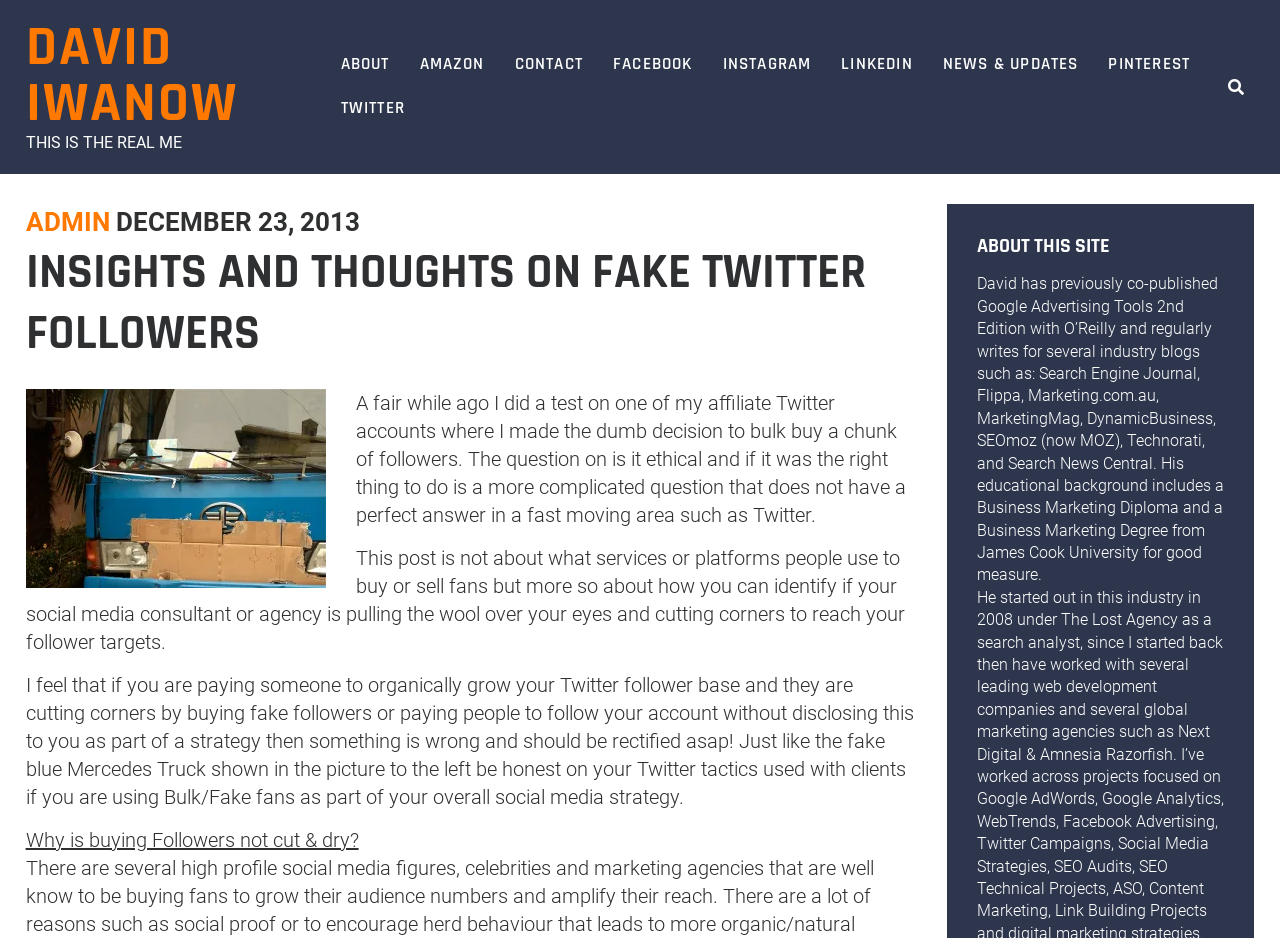Given the element description Pinterest, predict the bounding box coordinates for the UI element in the webpage screenshot. The format should be (top-left x, top-left y, bottom-right x, bottom-right y), and the values should be between 0 and 1.

[0.854, 0.046, 0.942, 0.093]